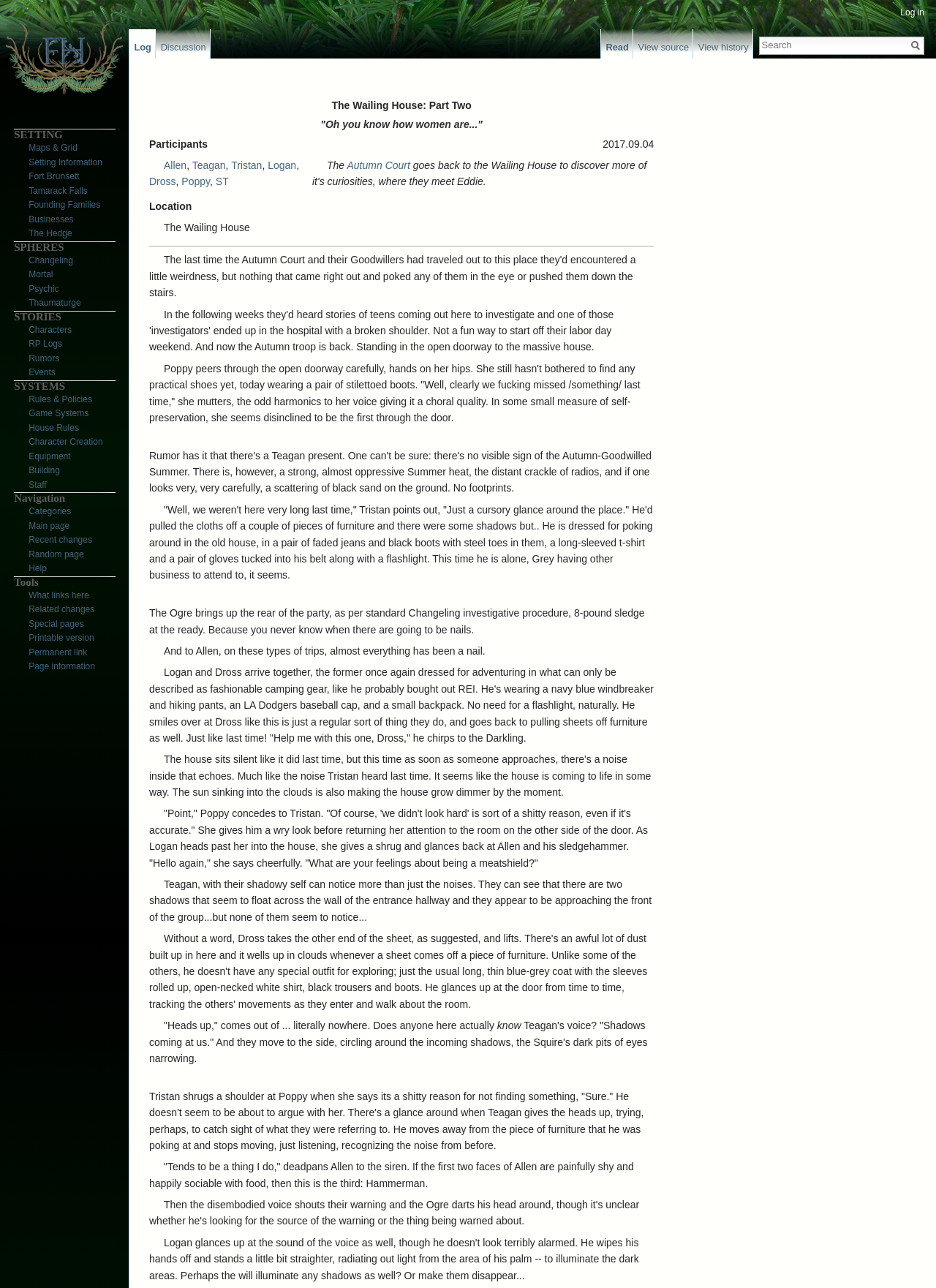Locate the coordinates of the bounding box for the clickable region that fulfills this instruction: "Search for something".

[0.812, 0.029, 0.969, 0.041]